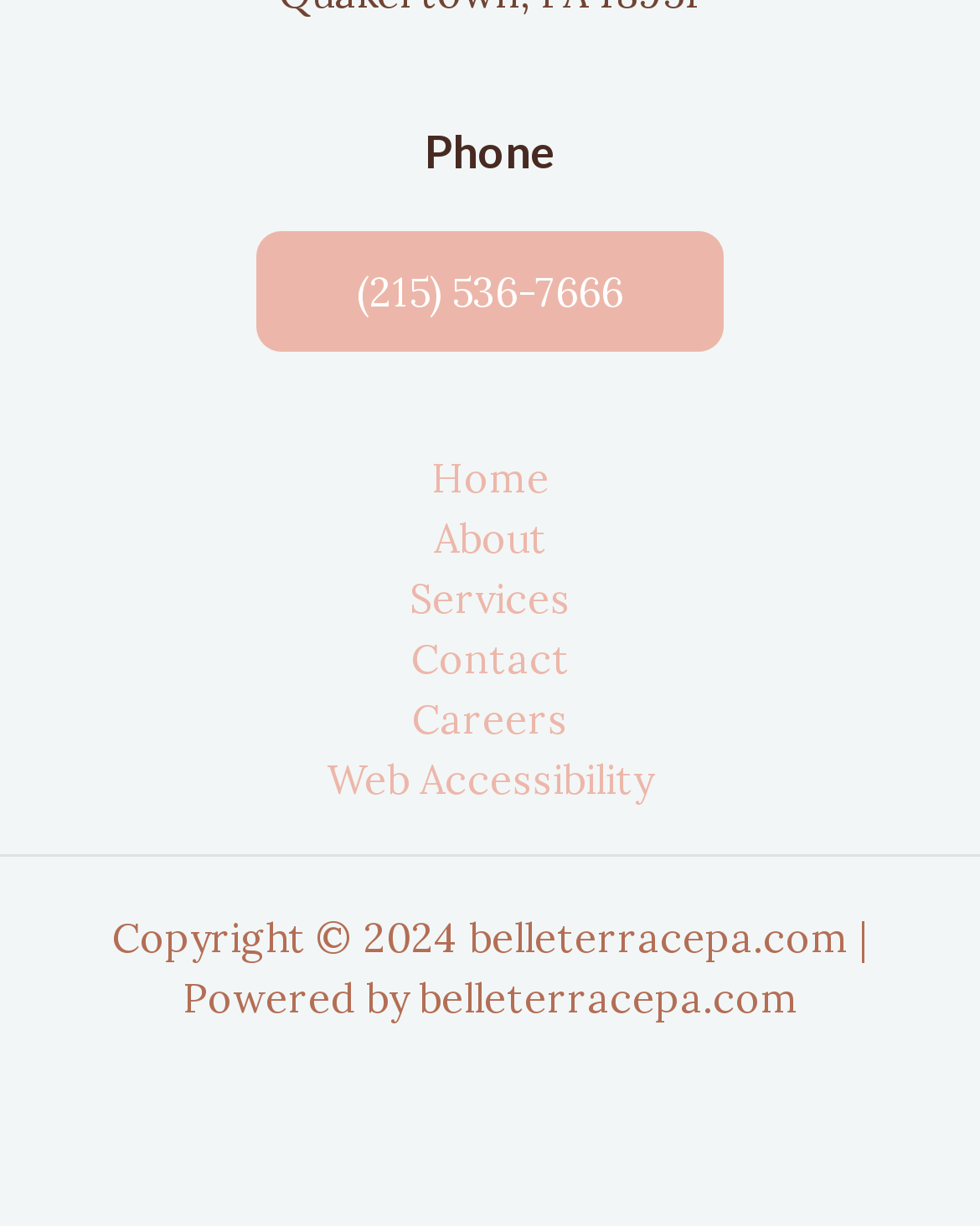Is there a button next to the phone number?
Based on the screenshot, provide your answer in one word or phrase.

Yes